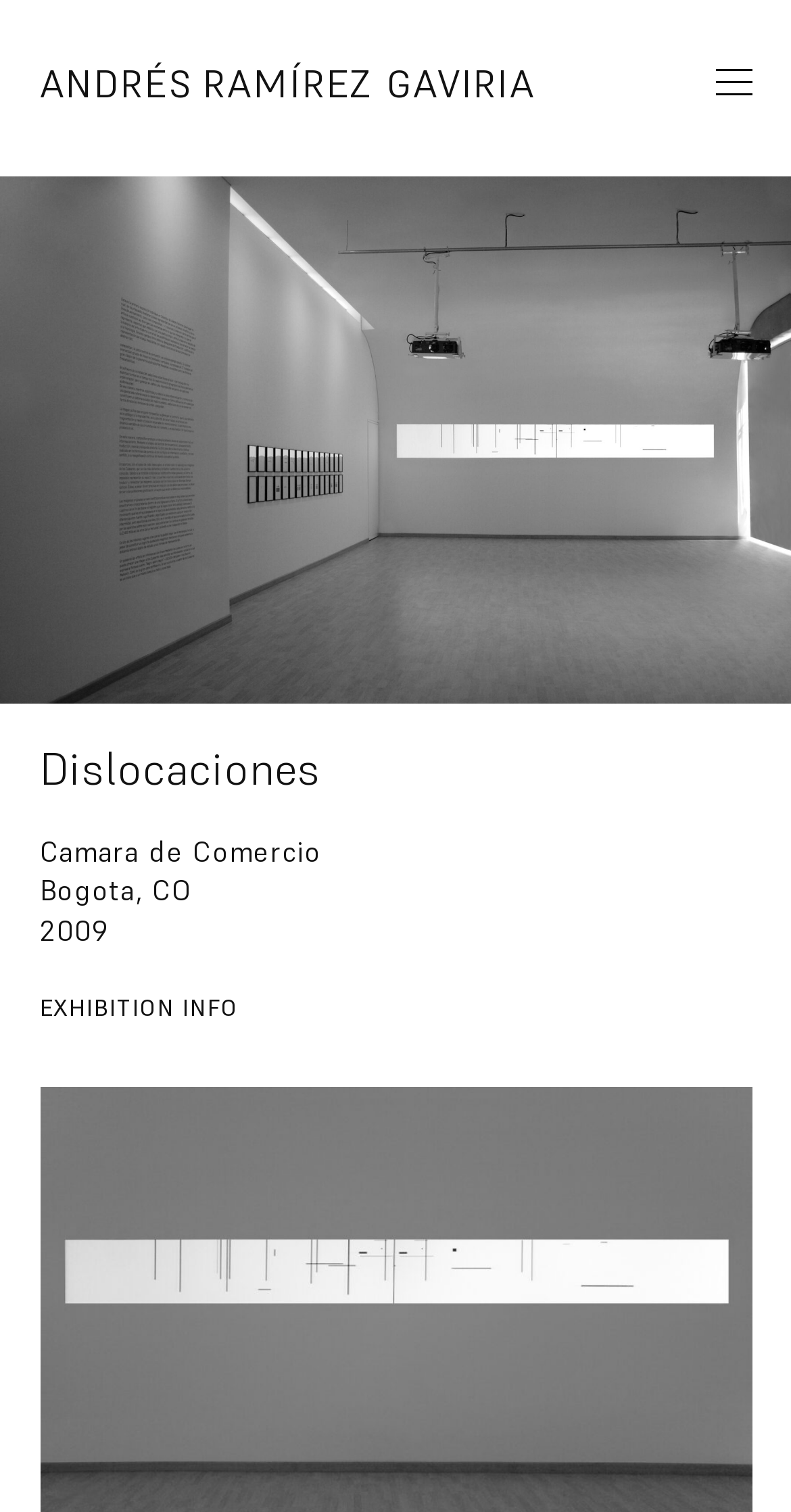What is the year of the exhibition?
Give a single word or phrase answer based on the content of the image.

2009